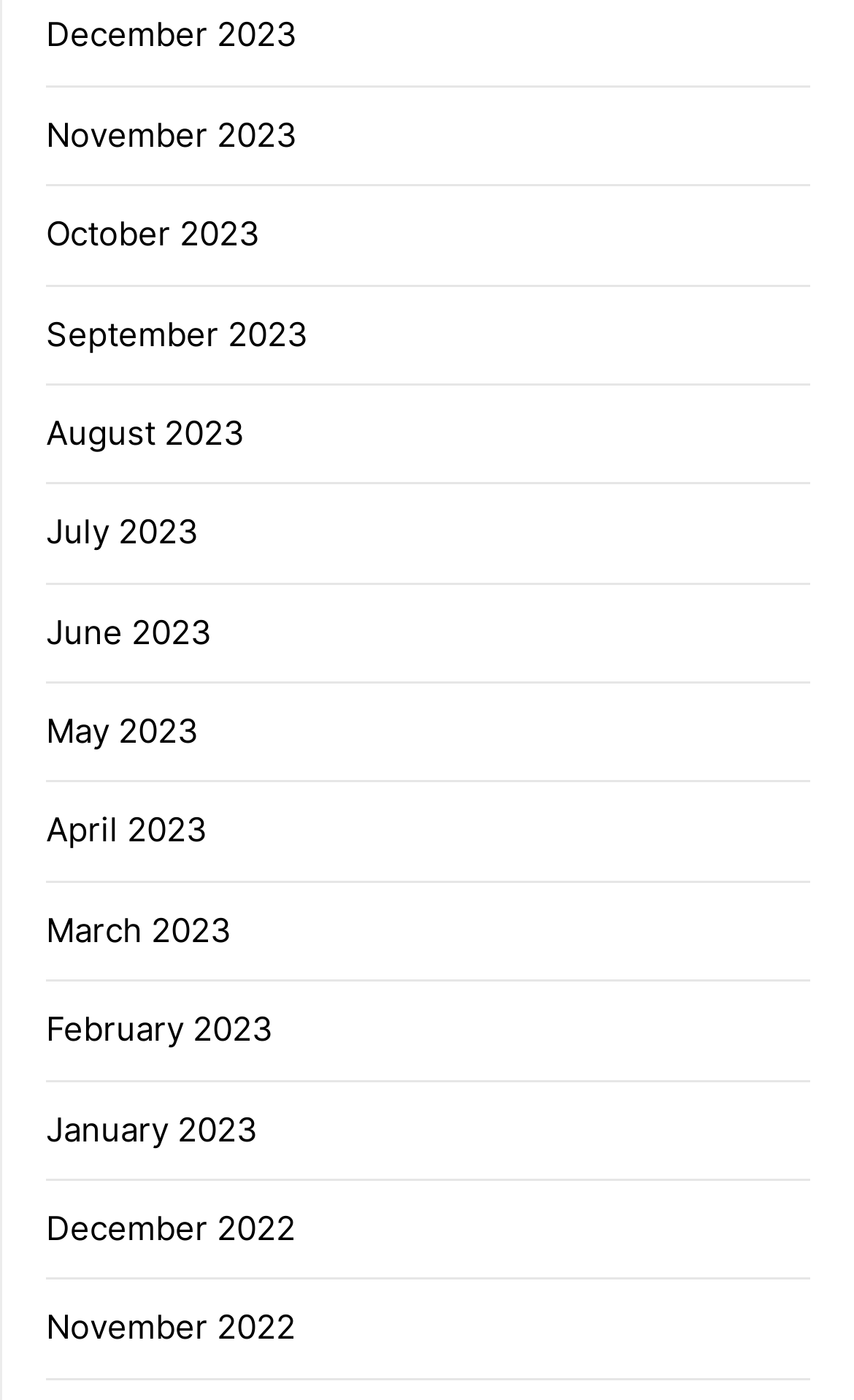Locate the bounding box coordinates of the clickable region to complete the following instruction: "View June 2023."

[0.054, 0.436, 0.249, 0.466]